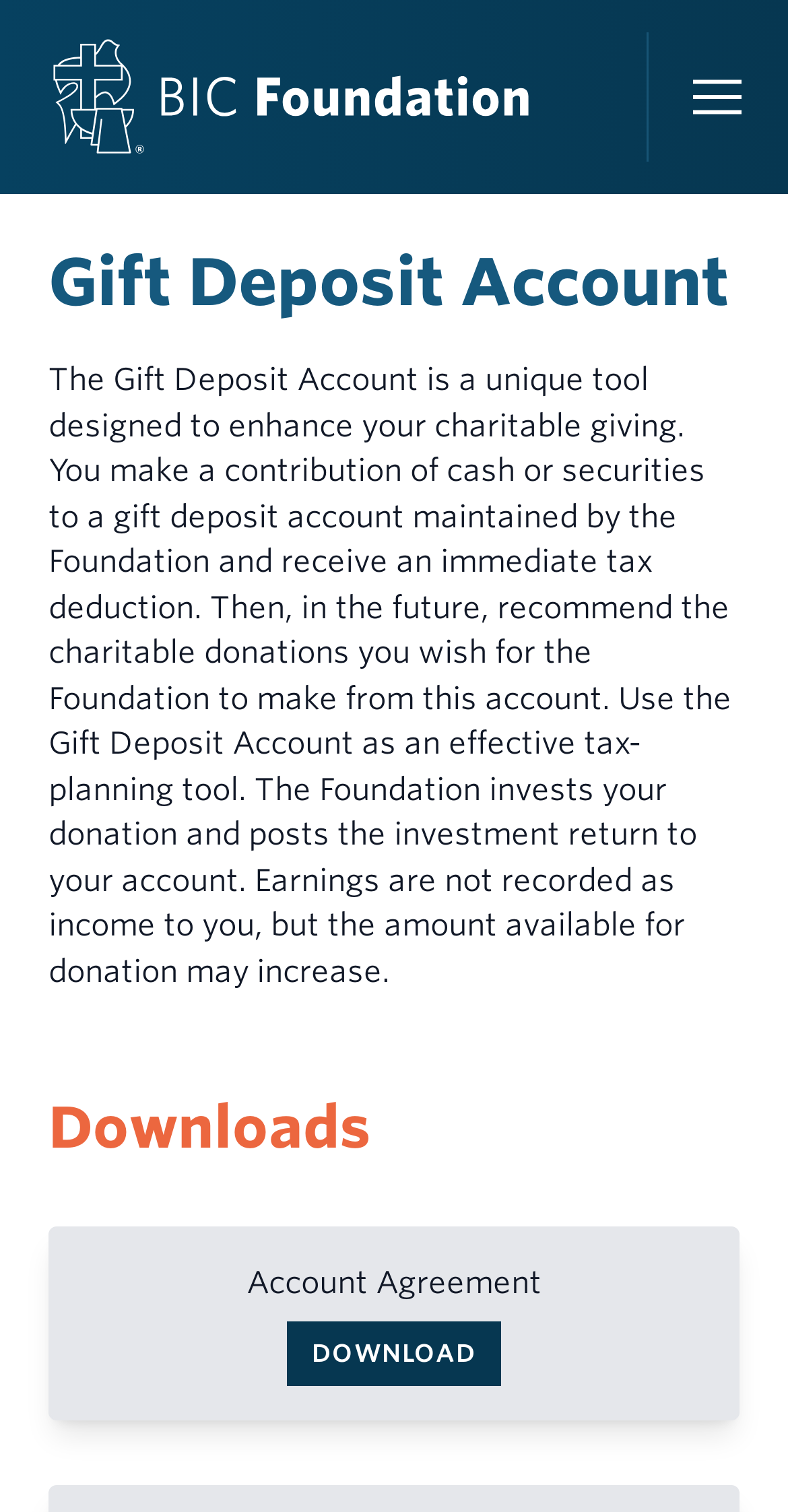Given the description Loans Overview, predict the bounding box coordinates of the UI element. Ensure the coordinates are in the format (top-left x, top-left y, bottom-right x, bottom-right y) and all values are between 0 and 1.

[0.054, 0.417, 0.383, 0.476]